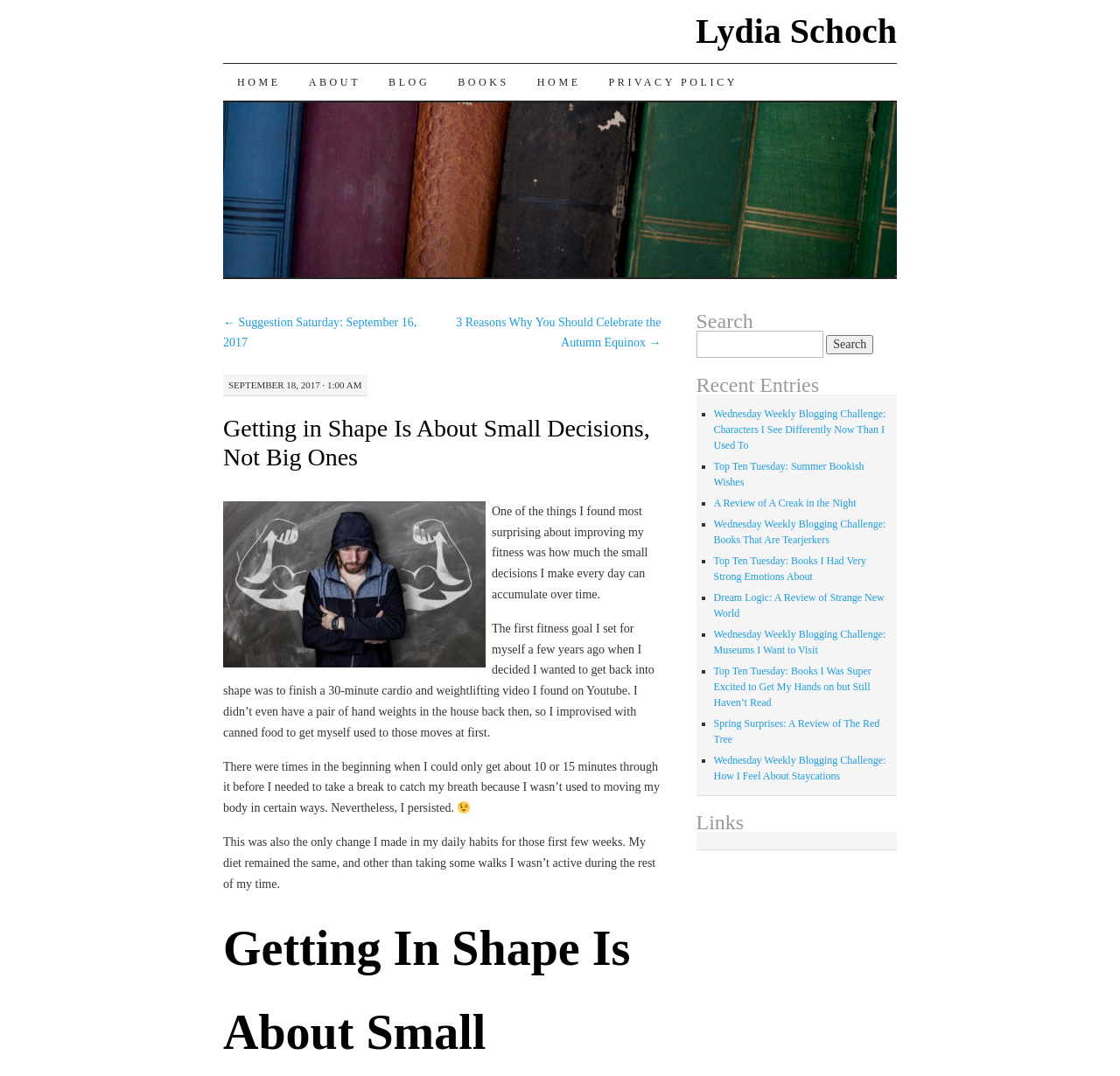Based on the image, please respond to the question with as much detail as possible:
What is the author's name?

The author's name is mentioned in the link 'Lydia Schoch' at the top of the webpage, which suggests that the author of the blog post is Lydia Schoch.